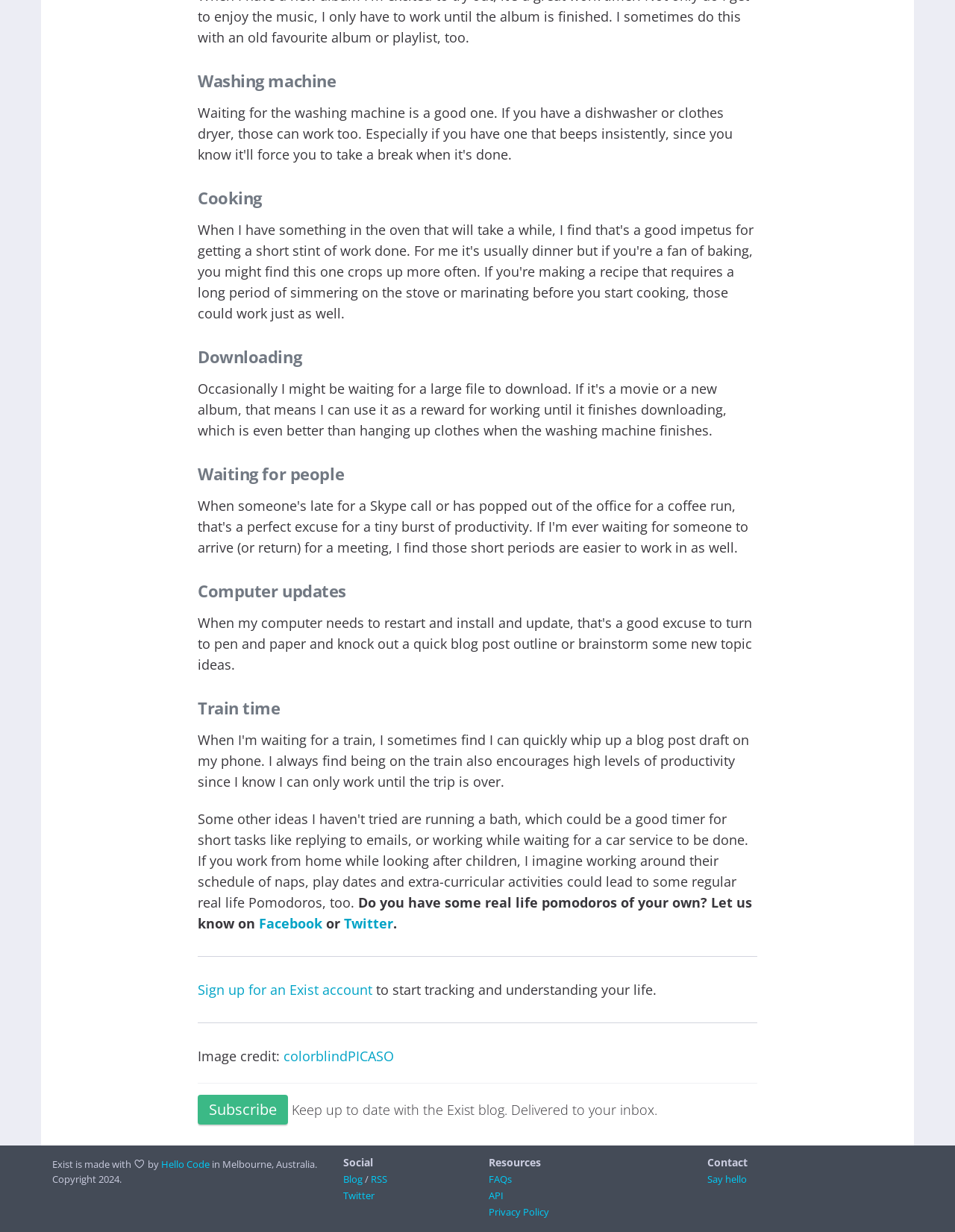Find and provide the bounding box coordinates for the UI element described here: "Blog". The coordinates should be given as four float numbers between 0 and 1: [left, top, right, bottom].

[0.359, 0.952, 0.38, 0.963]